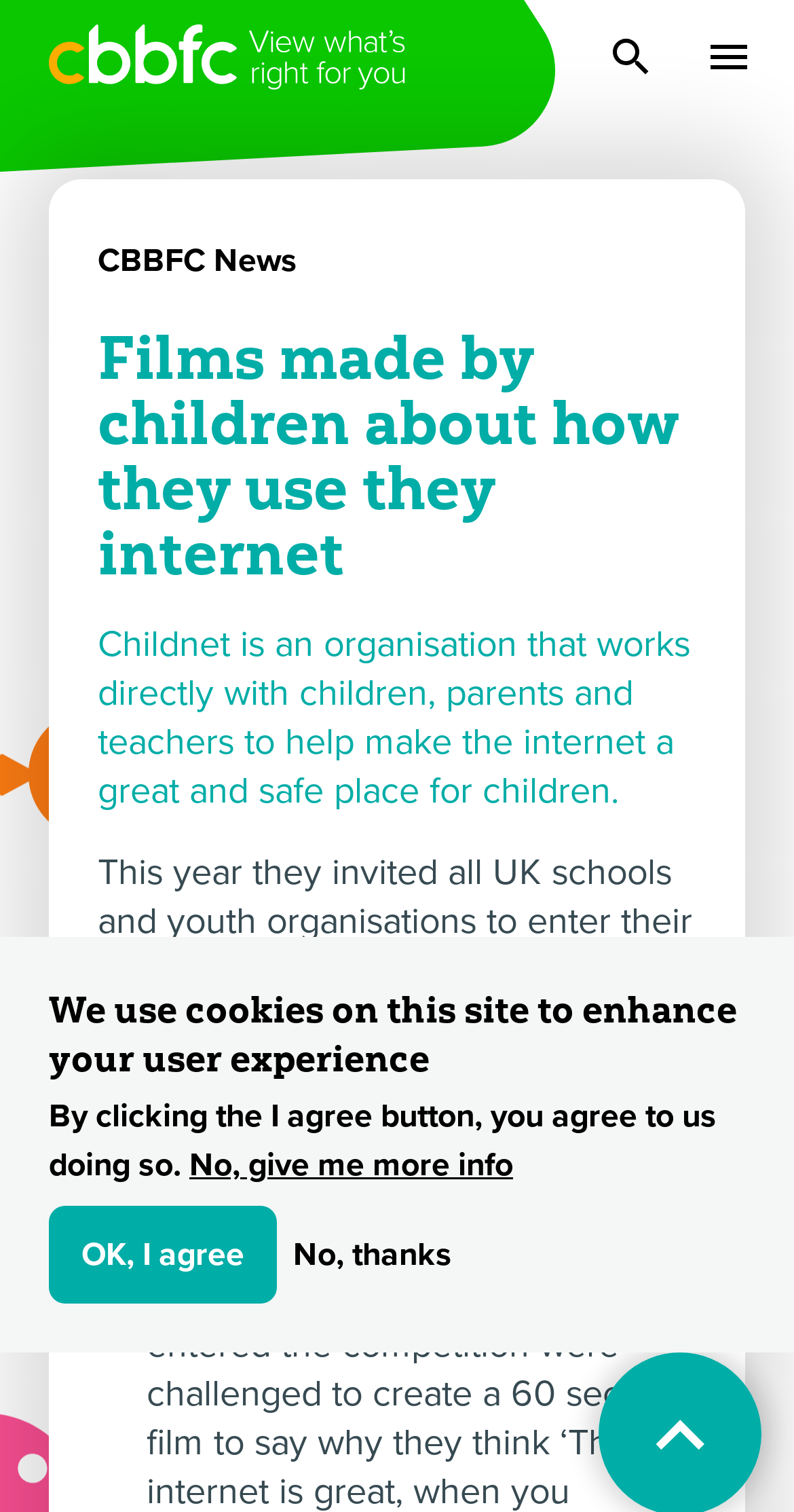Respond to the following question using a concise word or phrase: 
What is the organisation's film-making challenge for?

UK schools and youth organisations